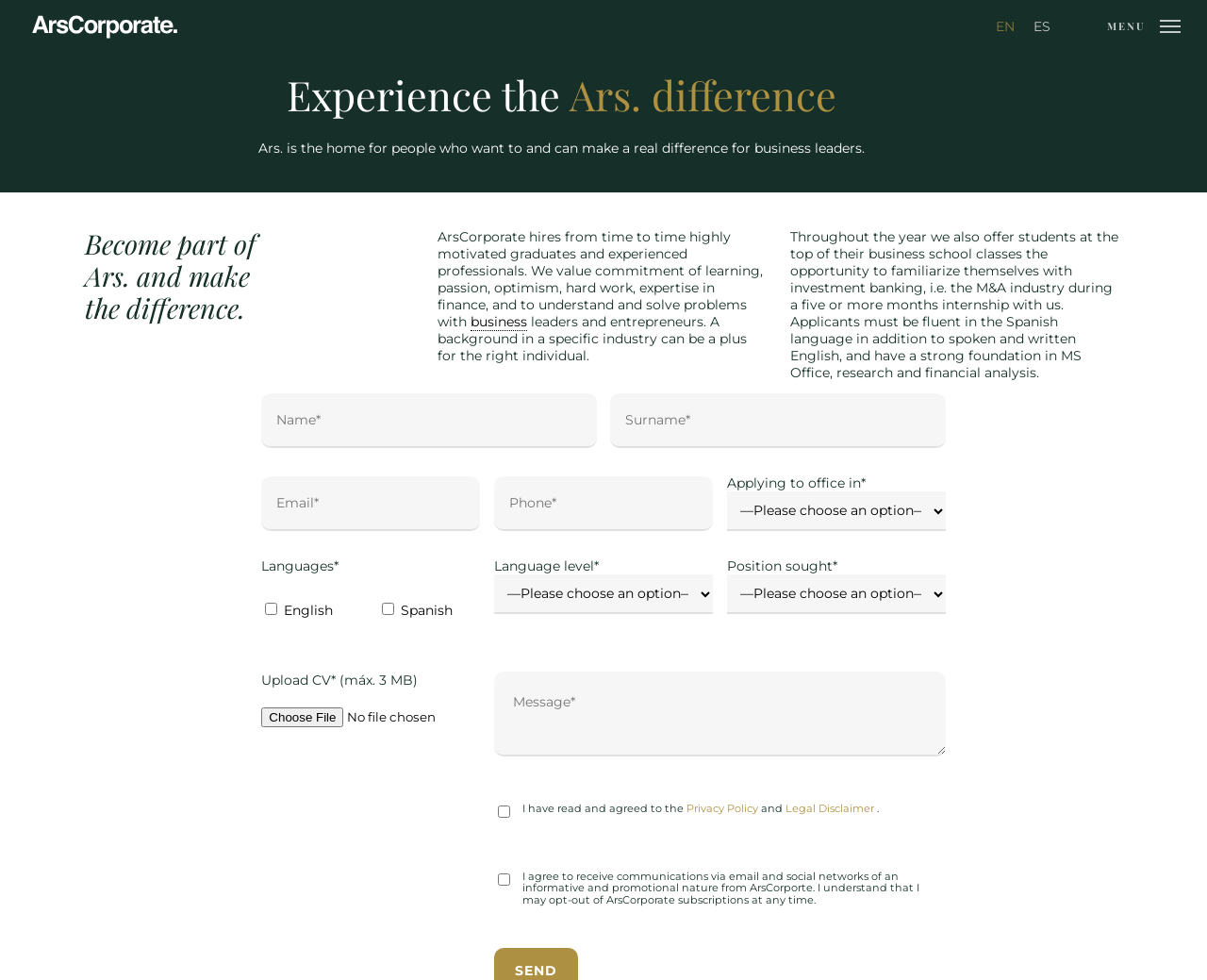Reply to the question with a single word or phrase:
What is the company name?

Ars